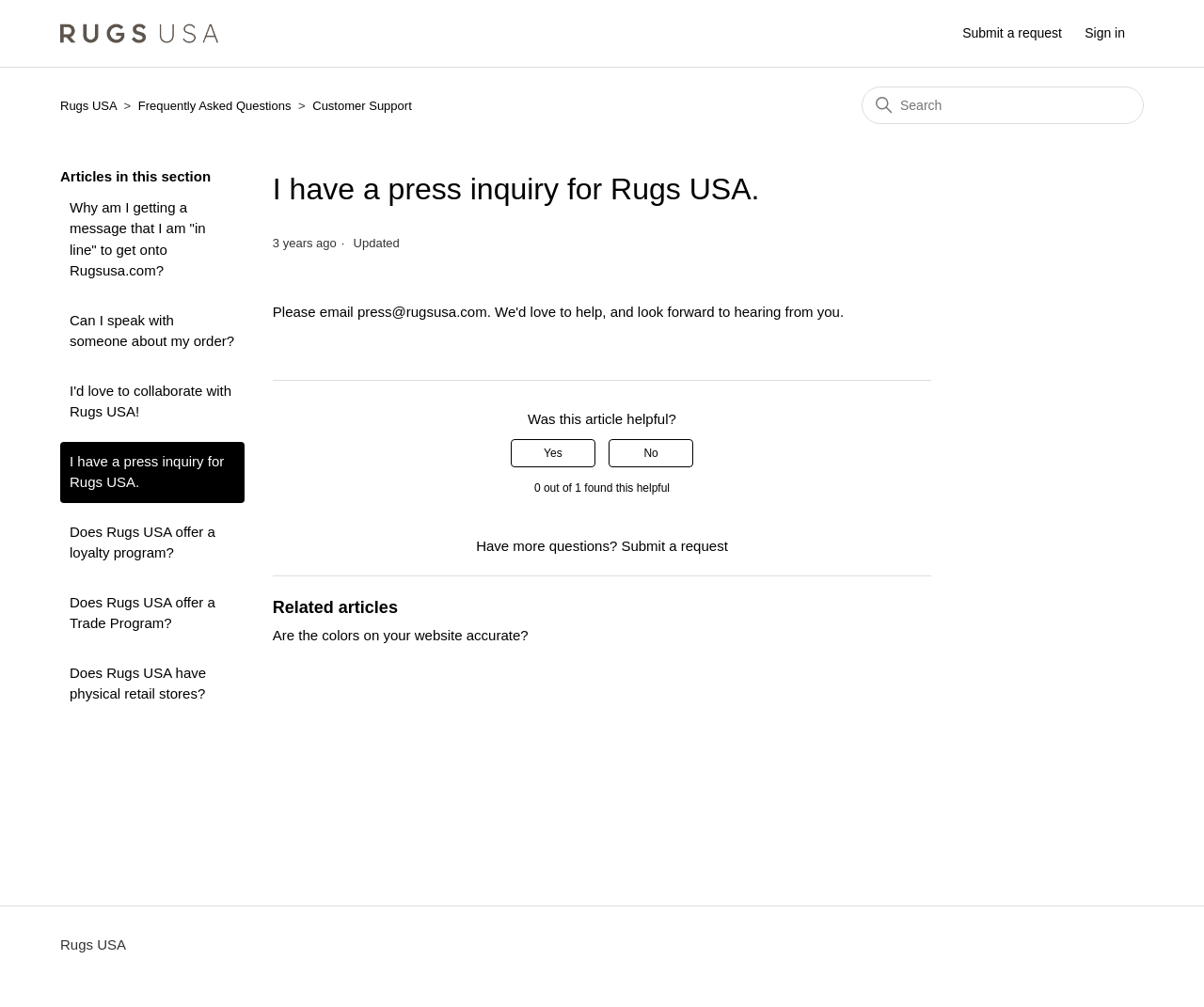Please identify the bounding box coordinates of the region to click in order to complete the task: "Click on the 'Rugs USA' link". The coordinates must be four float numbers between 0 and 1, specified as [left, top, right, bottom].

[0.05, 0.098, 0.097, 0.112]